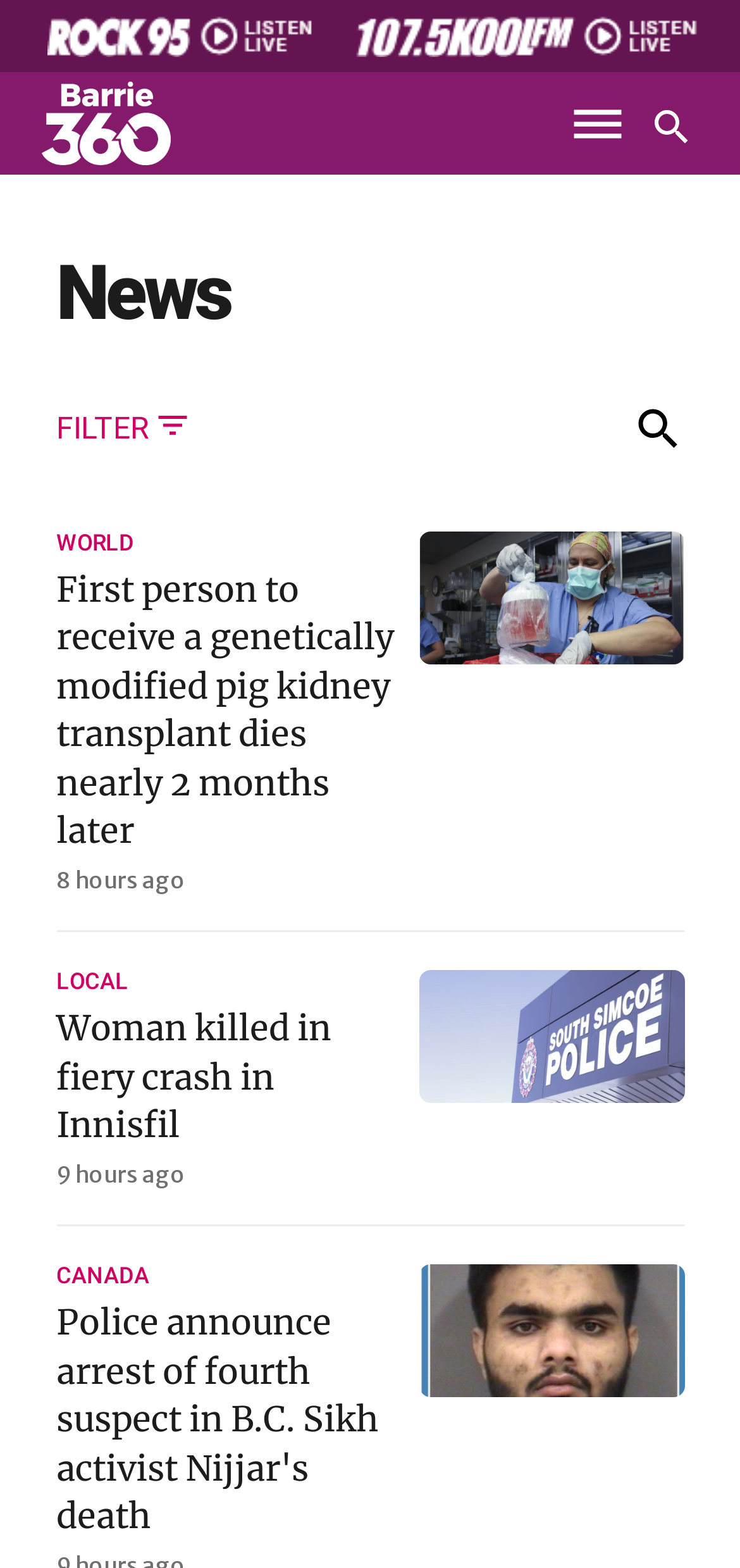Find the bounding box coordinates of the clickable area required to complete the following action: "Read about Shaping Better Business Practices".

None